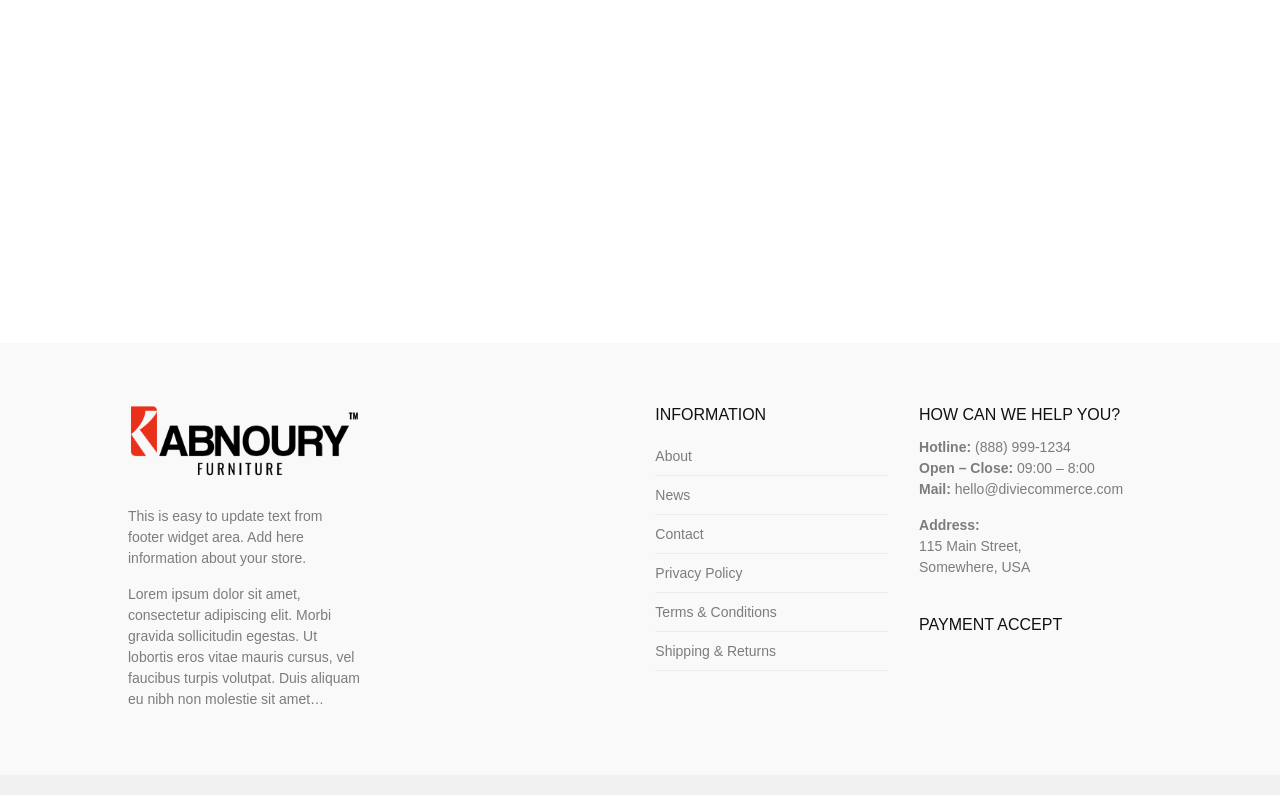What are the operating hours of the store?
Answer the question with a single word or phrase derived from the image.

09:00 – 8:00